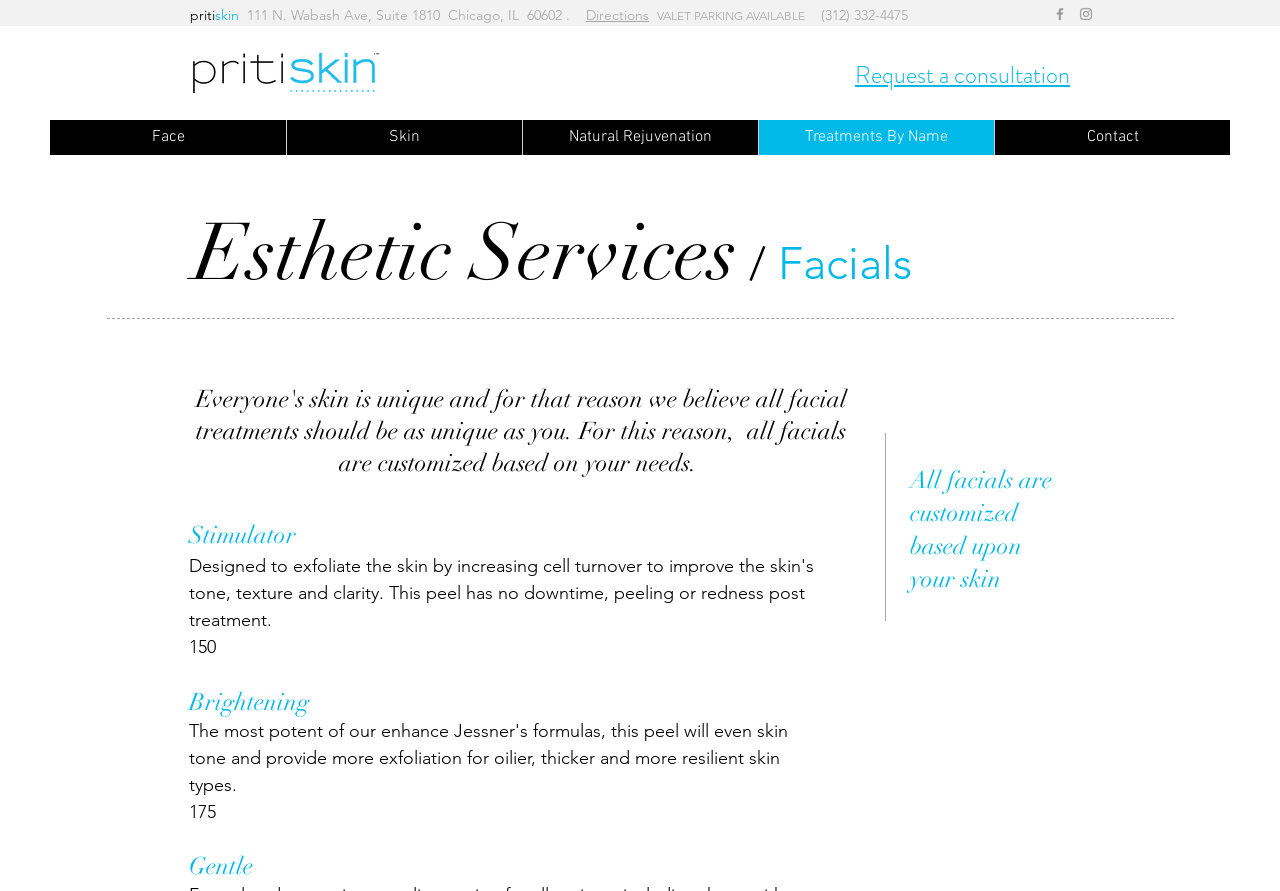Show the bounding box coordinates for the HTML element as described: "Treatments By Name".

[0.592, 0.135, 0.777, 0.174]